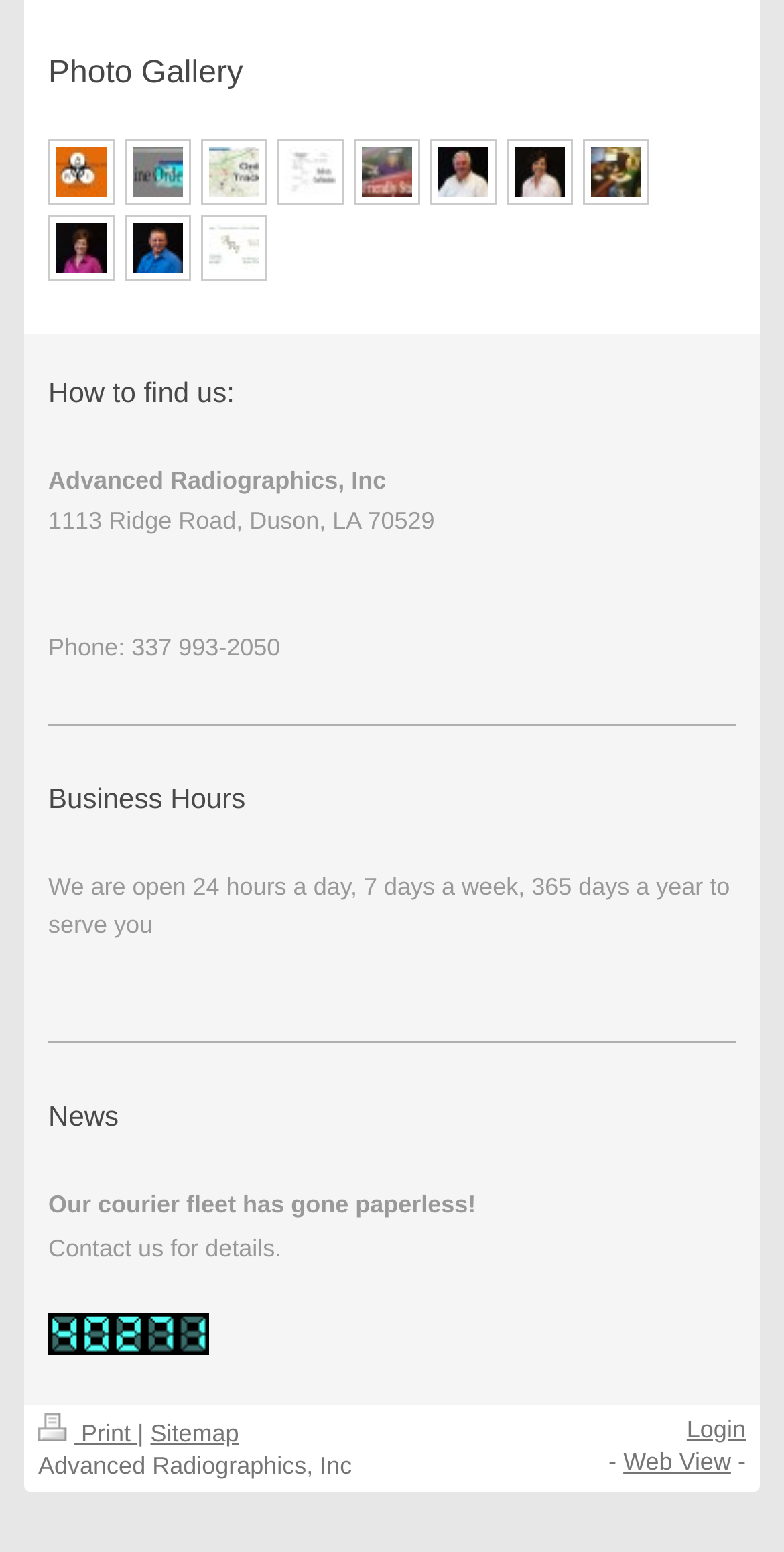Using the element description: "Print", determine the bounding box coordinates for the specified UI element. The coordinates should be four float numbers between 0 and 1, [left, top, right, bottom].

[0.049, 0.914, 0.175, 0.932]